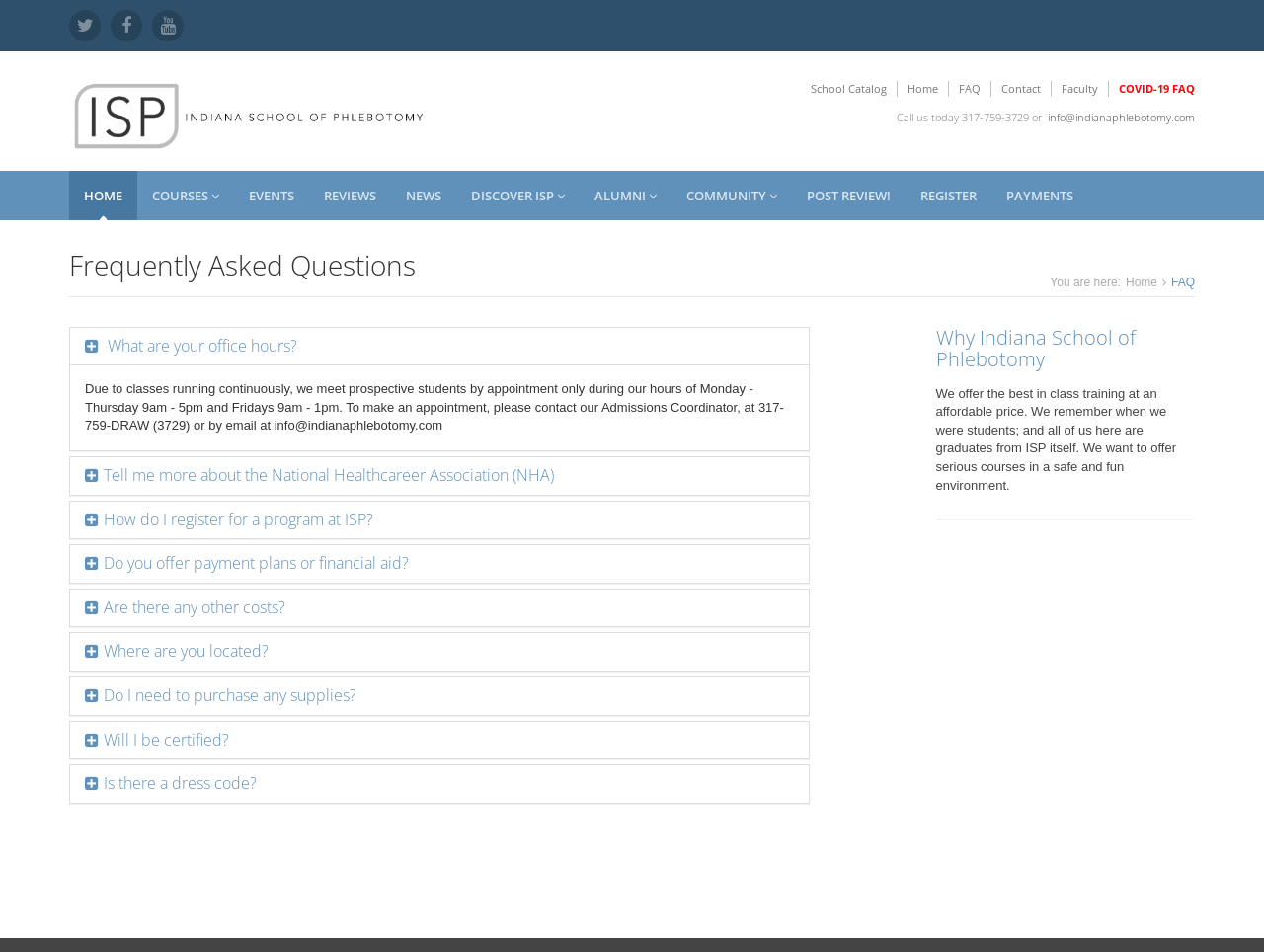What is the location of Indiana School of Phlebotomy?
Please give a detailed and thorough answer to the question, covering all relevant points.

The webpage does not provide the exact location of Indiana School of Phlebotomy. However, it mentions that one can learn more about the location by clicking on the relevant FAQ question.